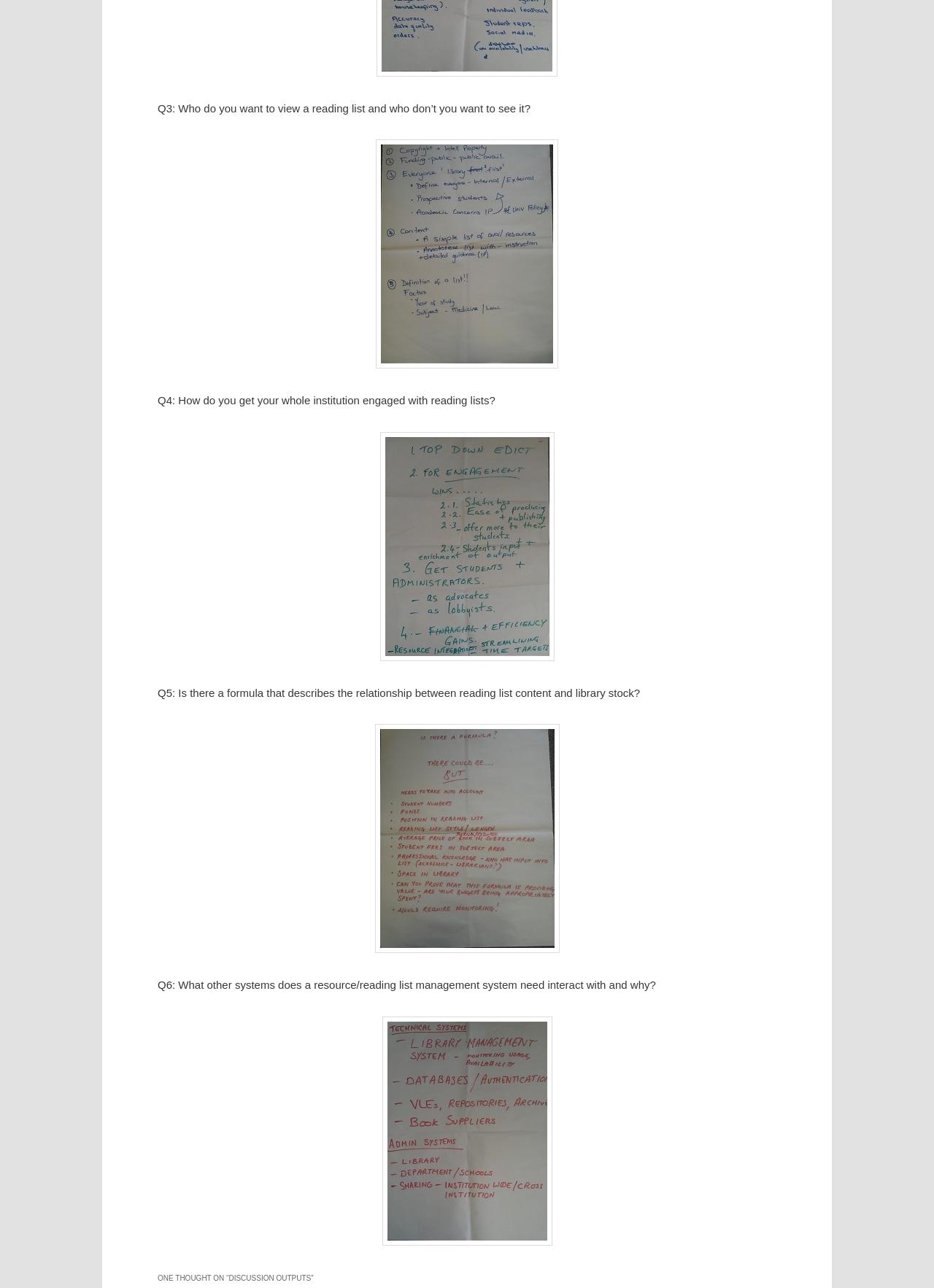How many questions are listed on this webpage?
Answer the question with as much detail as you can, using the image as a reference.

By counting the number of StaticText elements with the prefix 'Q' and a number, I can determine that there are 6 questions listed on this webpage.